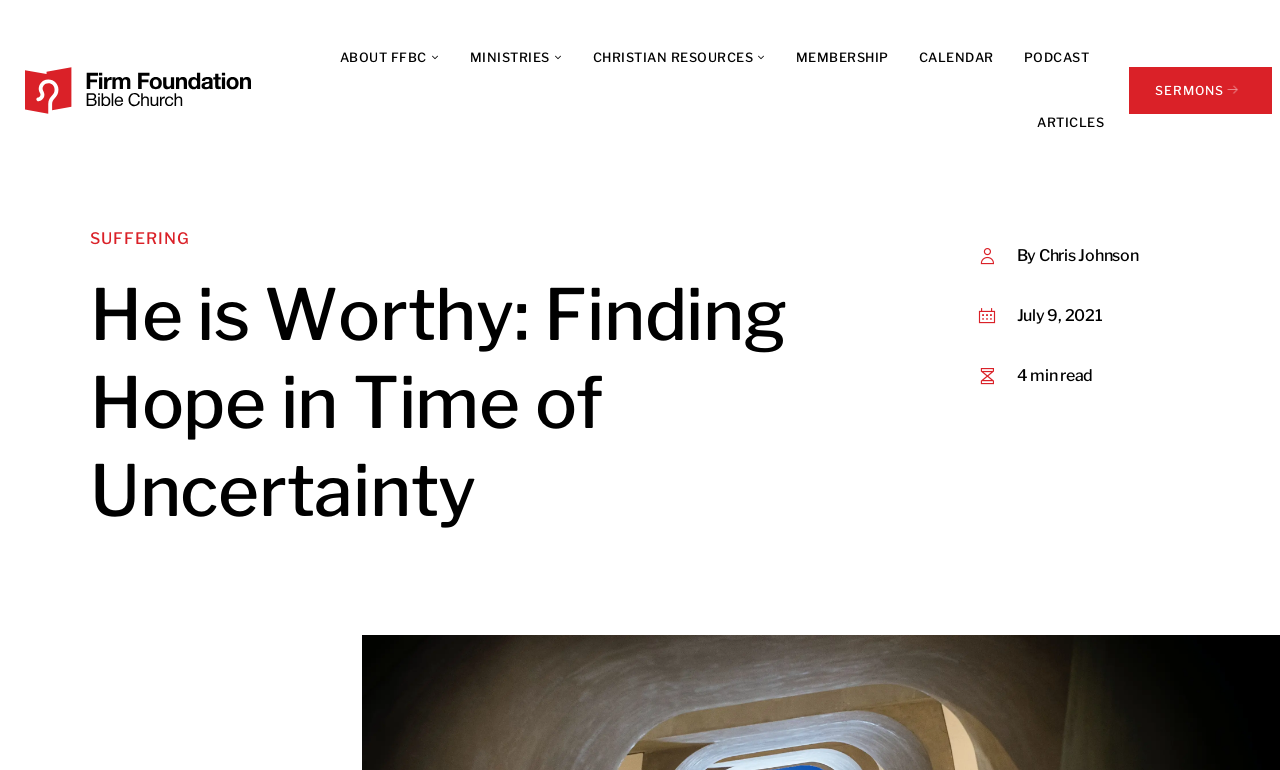Who is the author of the sermon?
Refer to the image and provide a thorough answer to the question.

I found the answer by looking at the link element that says 'Chris Johnson' below the sermon title.